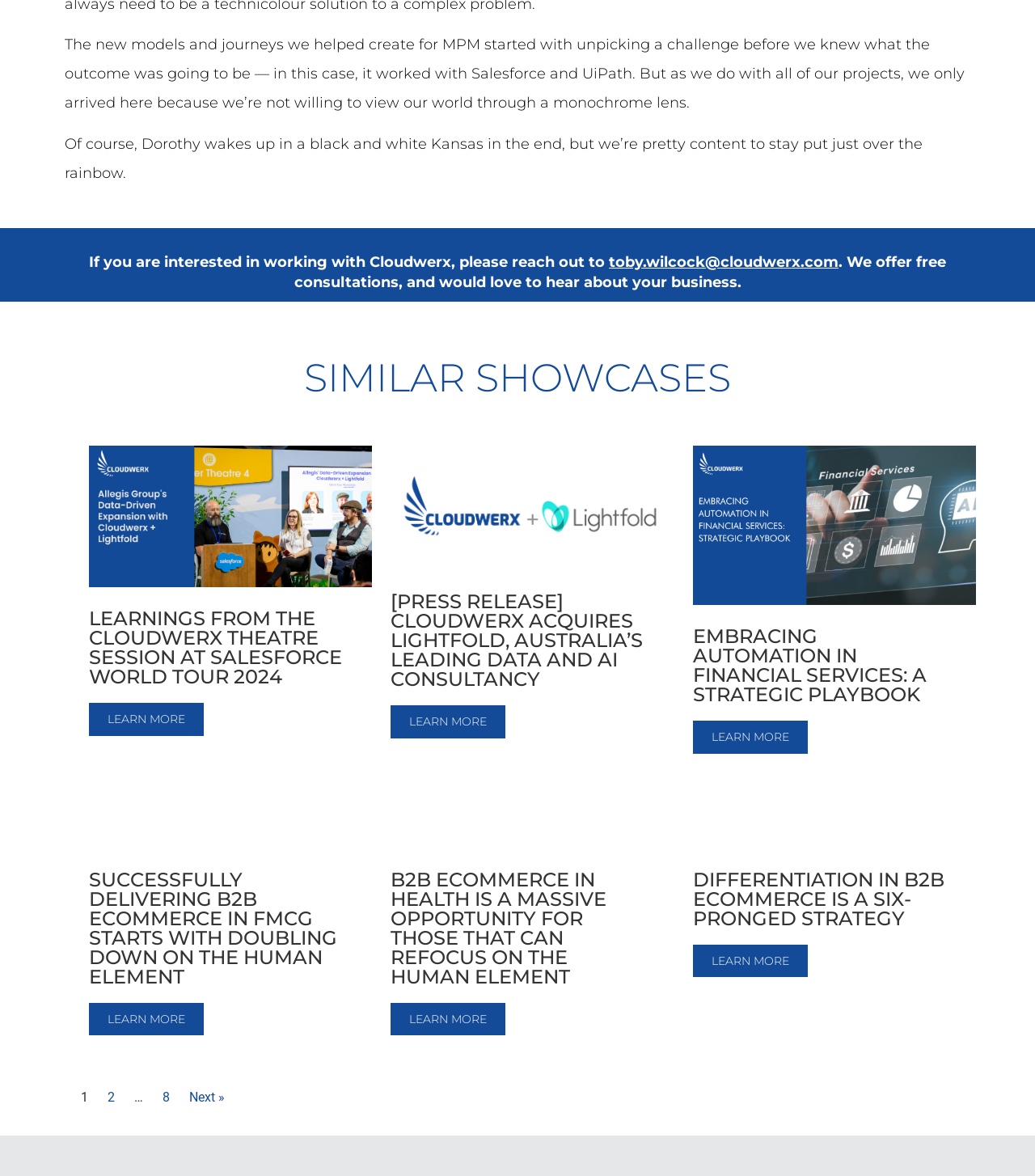Specify the bounding box coordinates of the element's region that should be clicked to achieve the following instruction: "Contact Cloudwerx for a free consultation". The bounding box coordinates consist of four float numbers between 0 and 1, in the format [left, top, right, bottom].

[0.062, 0.214, 0.938, 0.249]